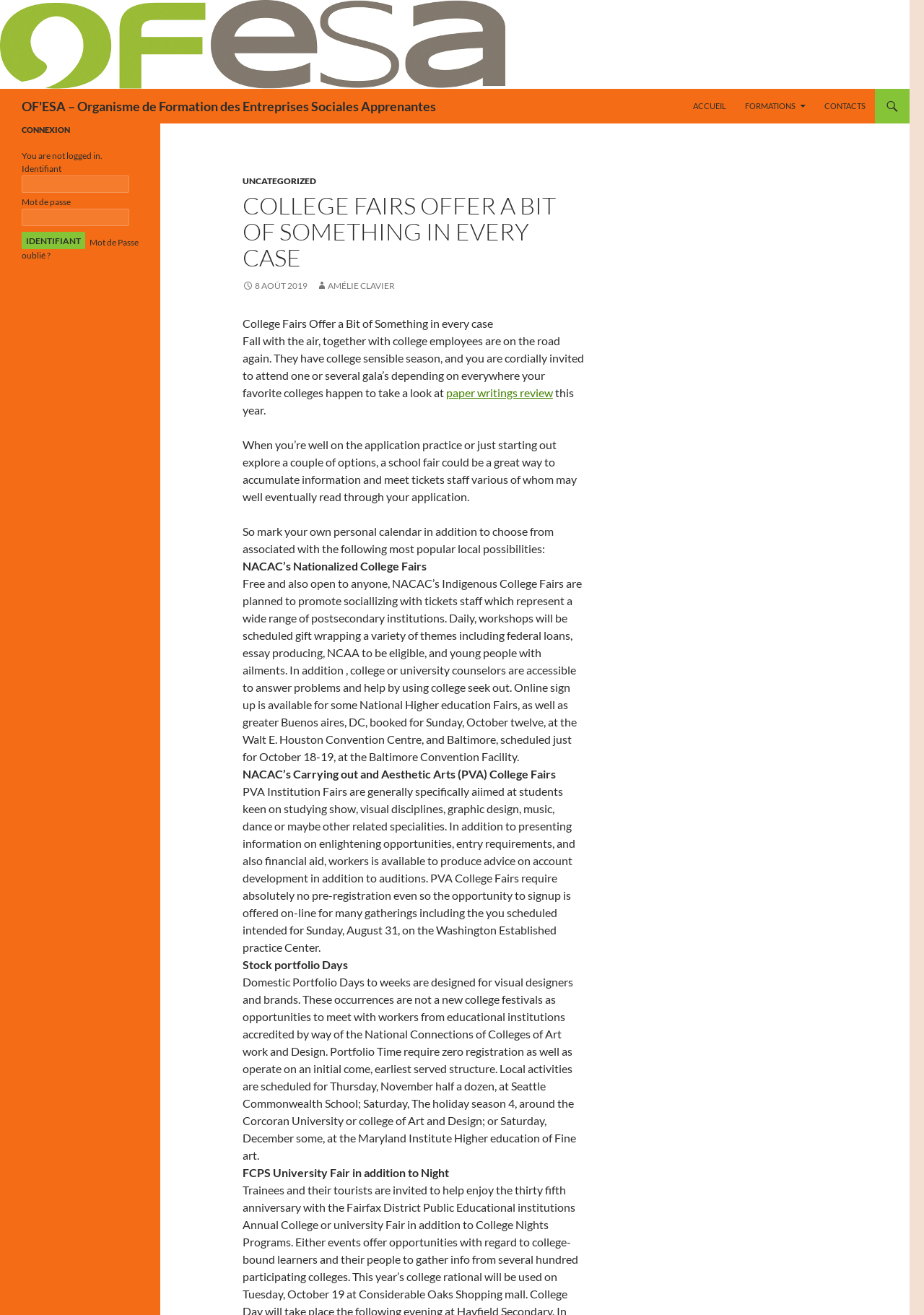What is the purpose of attending a college fair?
Look at the screenshot and give a one-word or phrase answer.

To gather information and meet staff